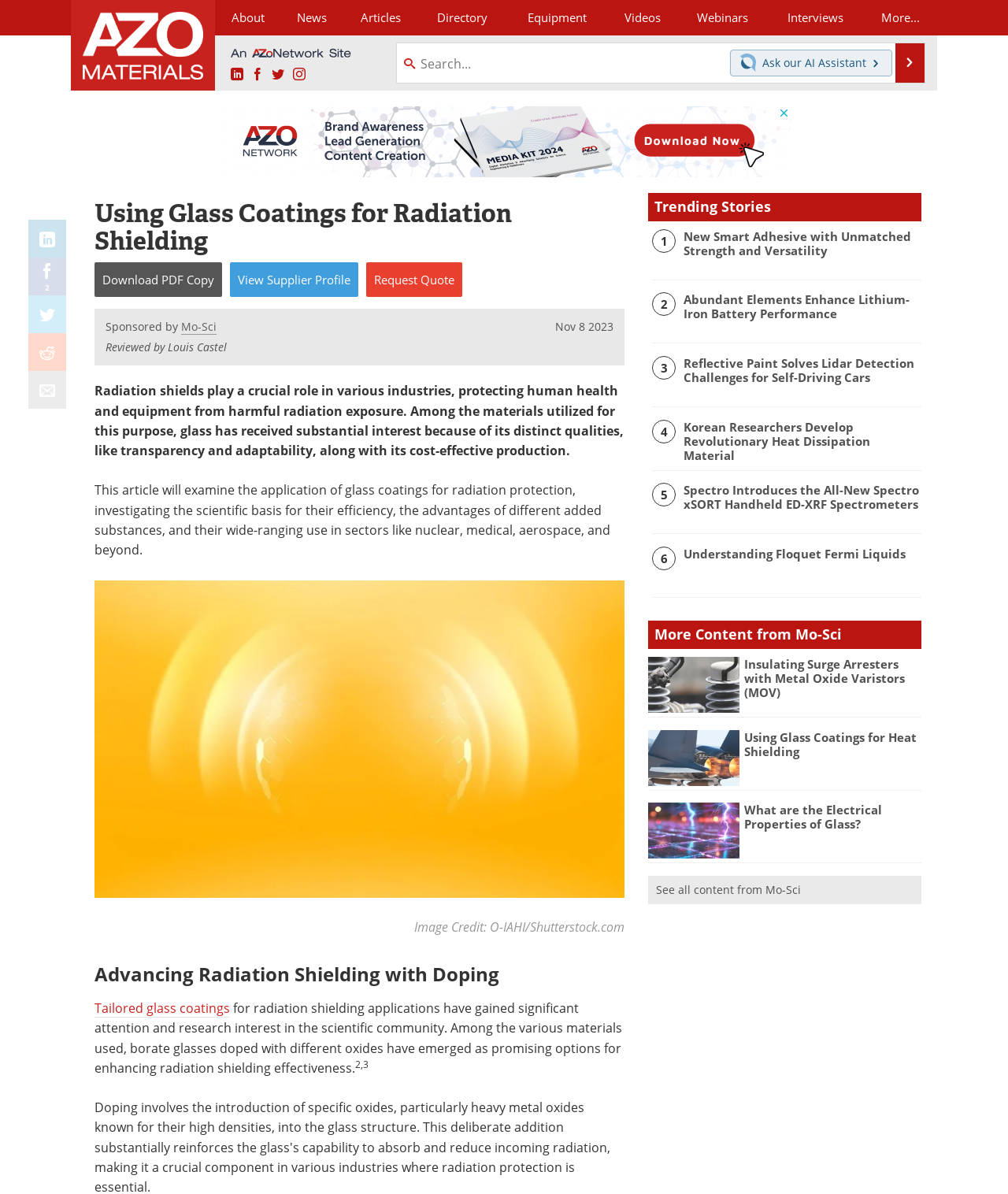Please specify the bounding box coordinates of the area that should be clicked to accomplish the following instruction: "Search for something". The coordinates should consist of four float numbers between 0 and 1, i.e., [left, top, right, bottom].

[0.393, 0.037, 0.721, 0.069]